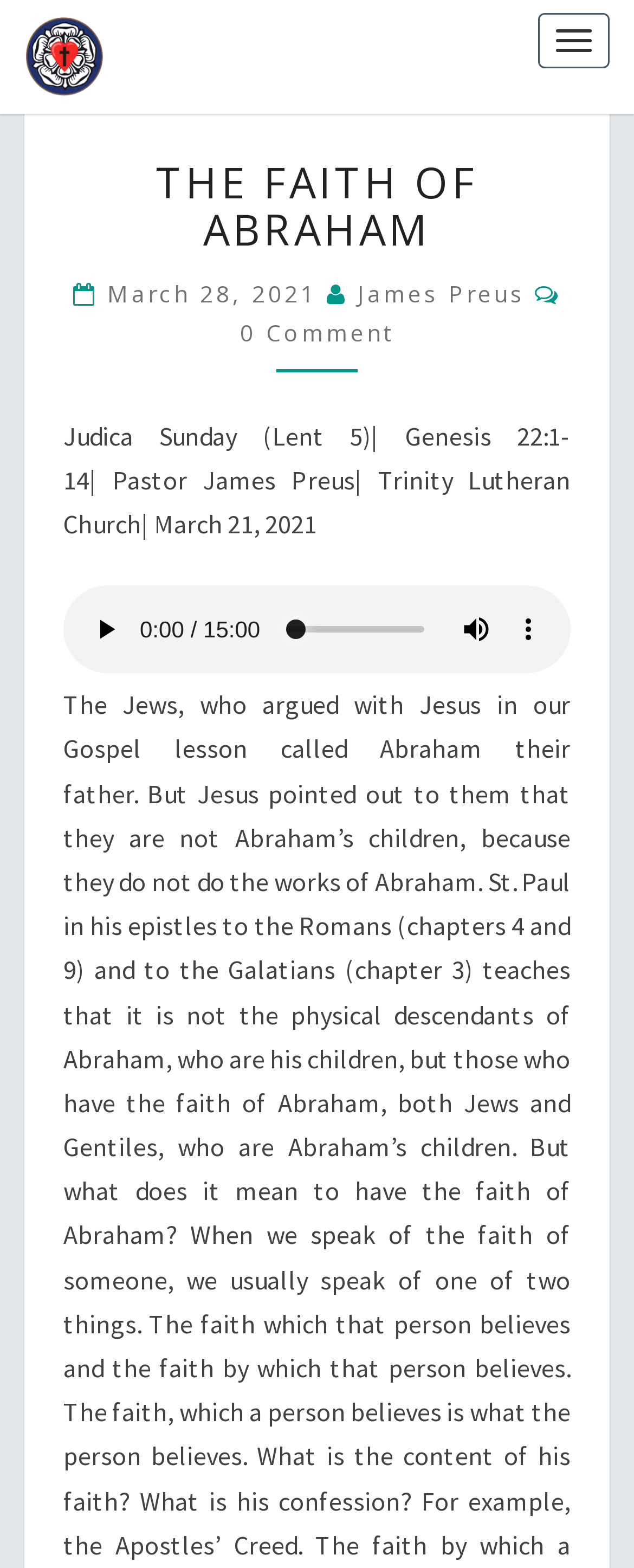What is the audio control button?
Answer with a single word or phrase, using the screenshot for reference.

play